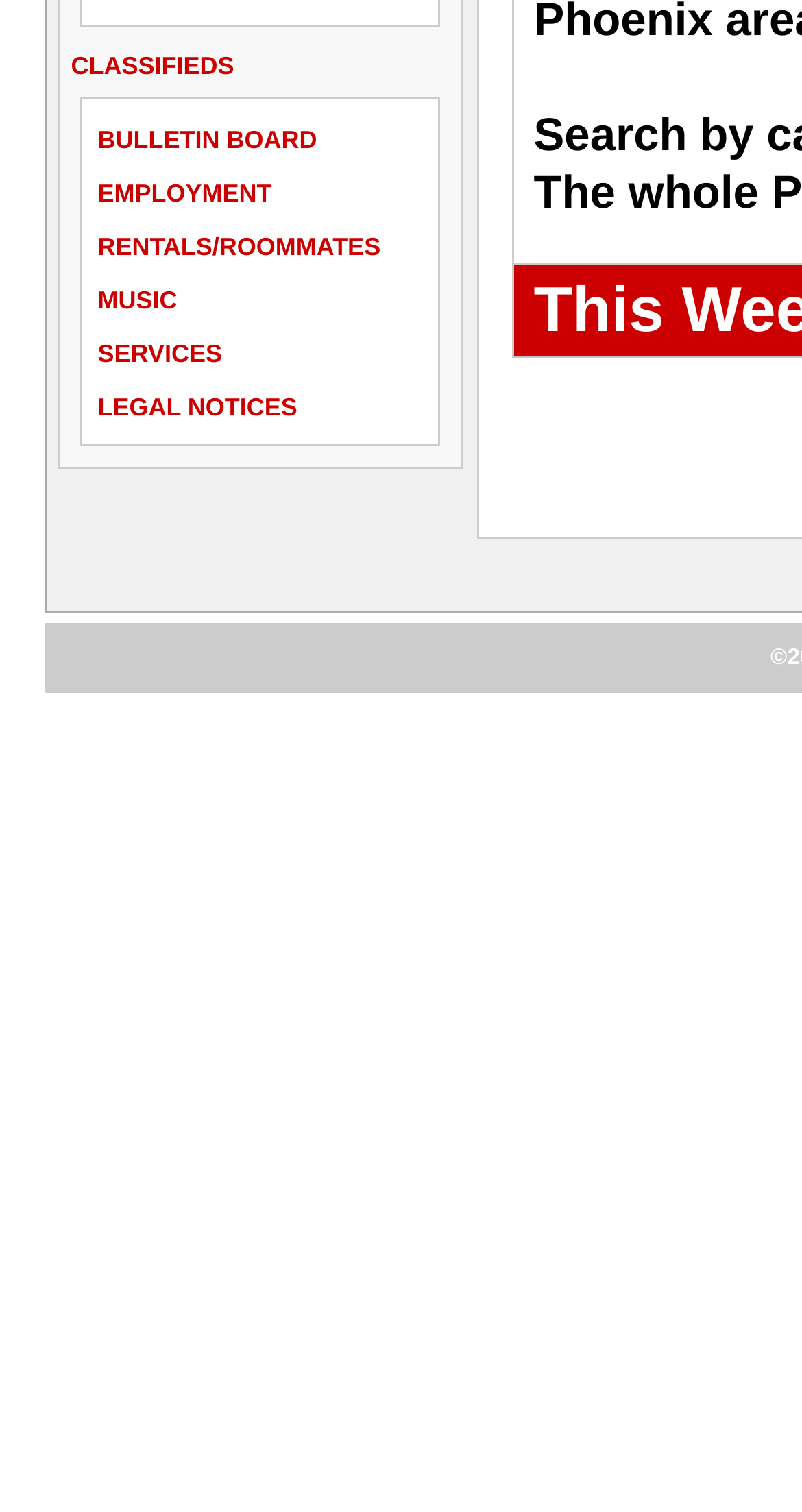Predict the bounding box for the UI component with the following description: "Legal Notices".

[0.114, 0.252, 0.532, 0.282]